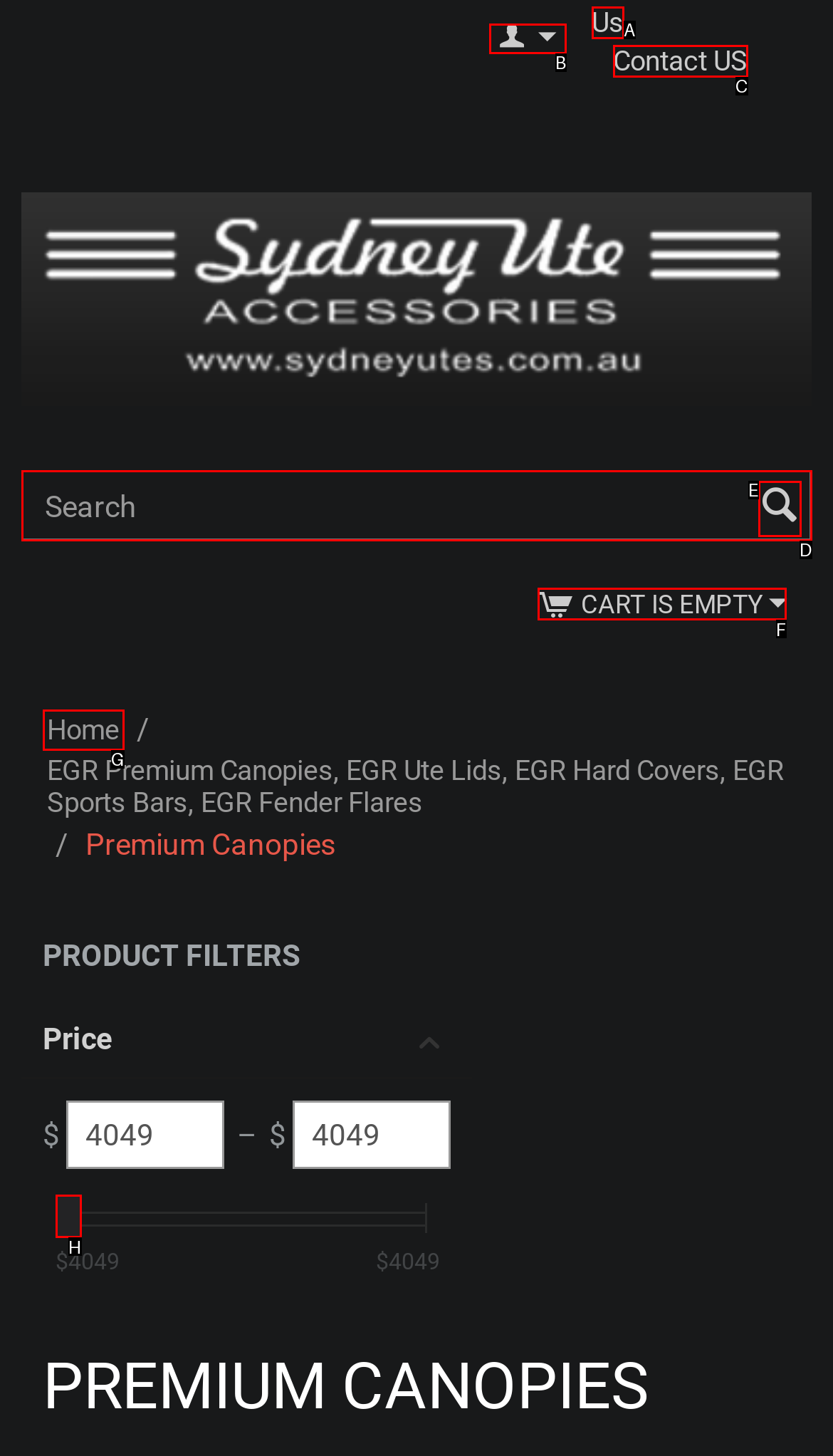Tell me which one HTML element I should click to complete the following instruction: View cart
Answer with the option's letter from the given choices directly.

F